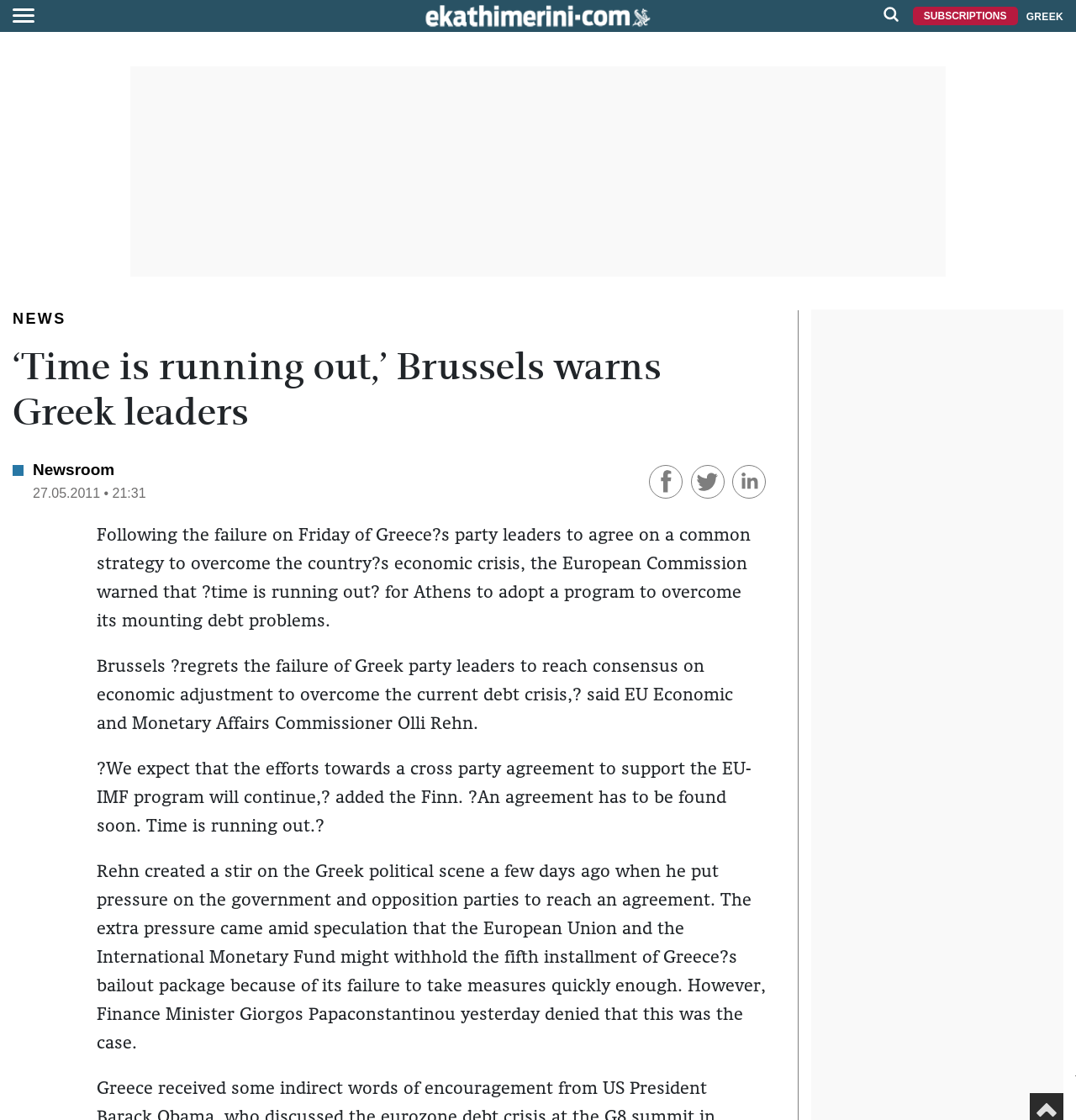Locate the bounding box coordinates of the clickable area needed to fulfill the instruction: "Scroll to top".

[0.961, 0.983, 0.984, 0.996]